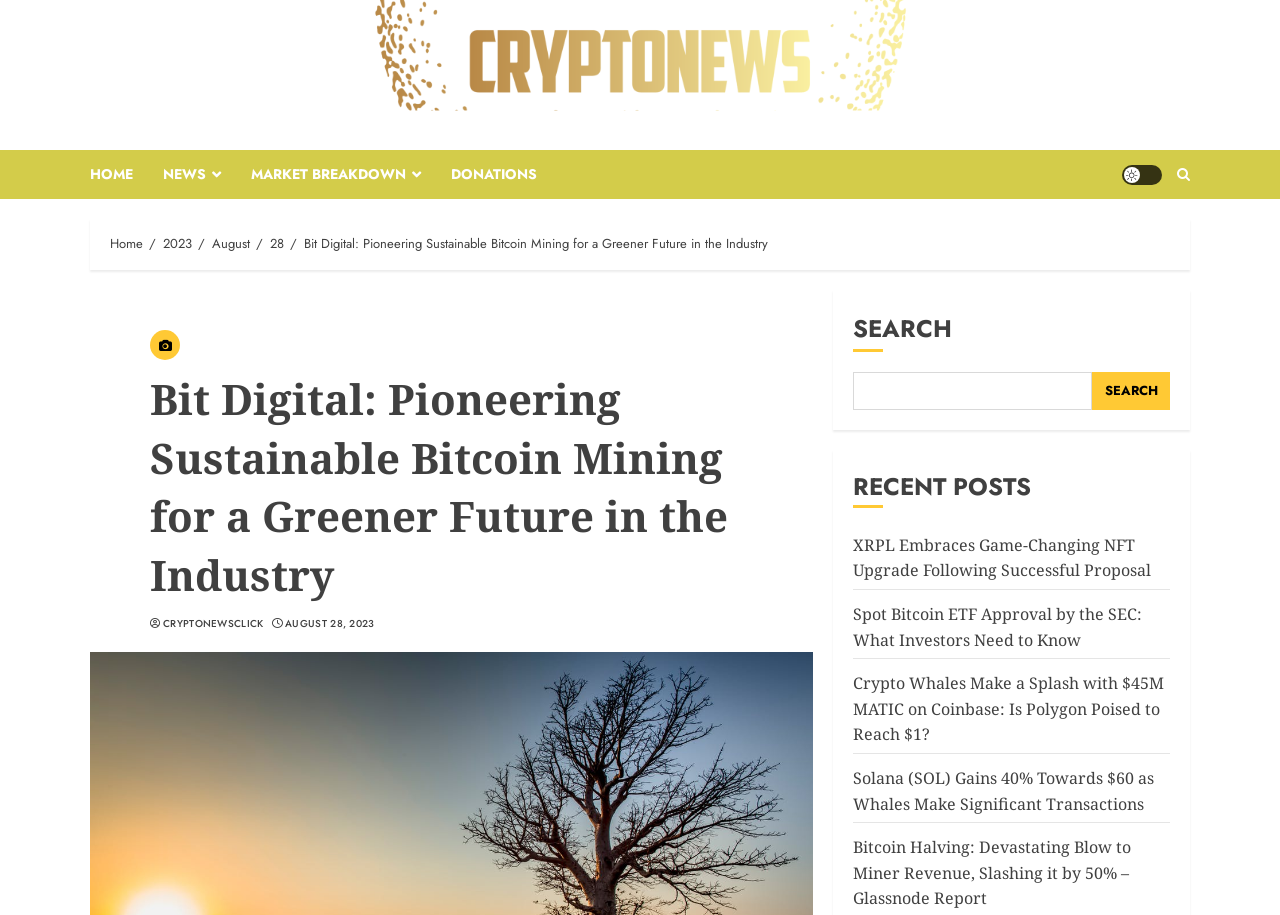Find the bounding box coordinates of the element to click in order to complete this instruction: "search for something". The bounding box coordinates must be four float numbers between 0 and 1, denoted as [left, top, right, bottom].

[0.667, 0.407, 0.853, 0.448]